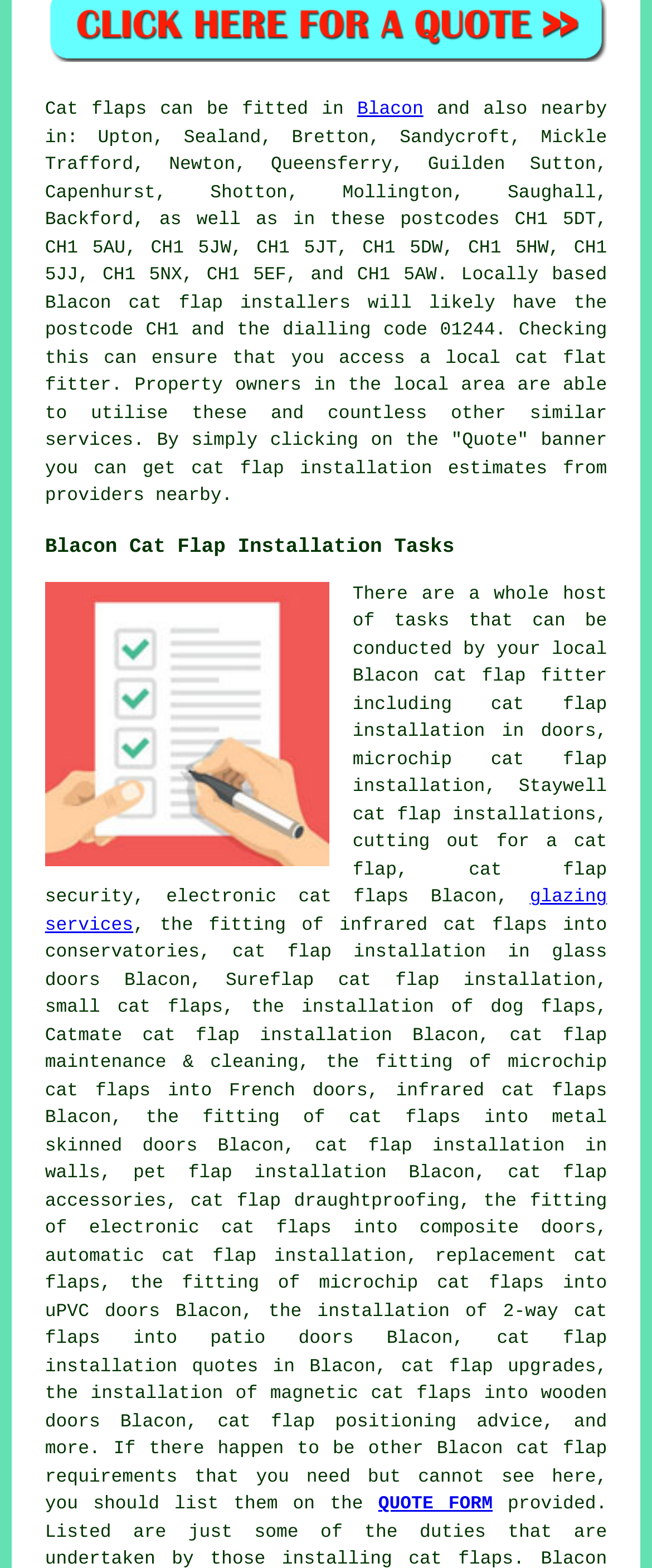What is the primary service offered by this website?
Refer to the image and provide a one-word or short phrase answer.

Cat flap installation